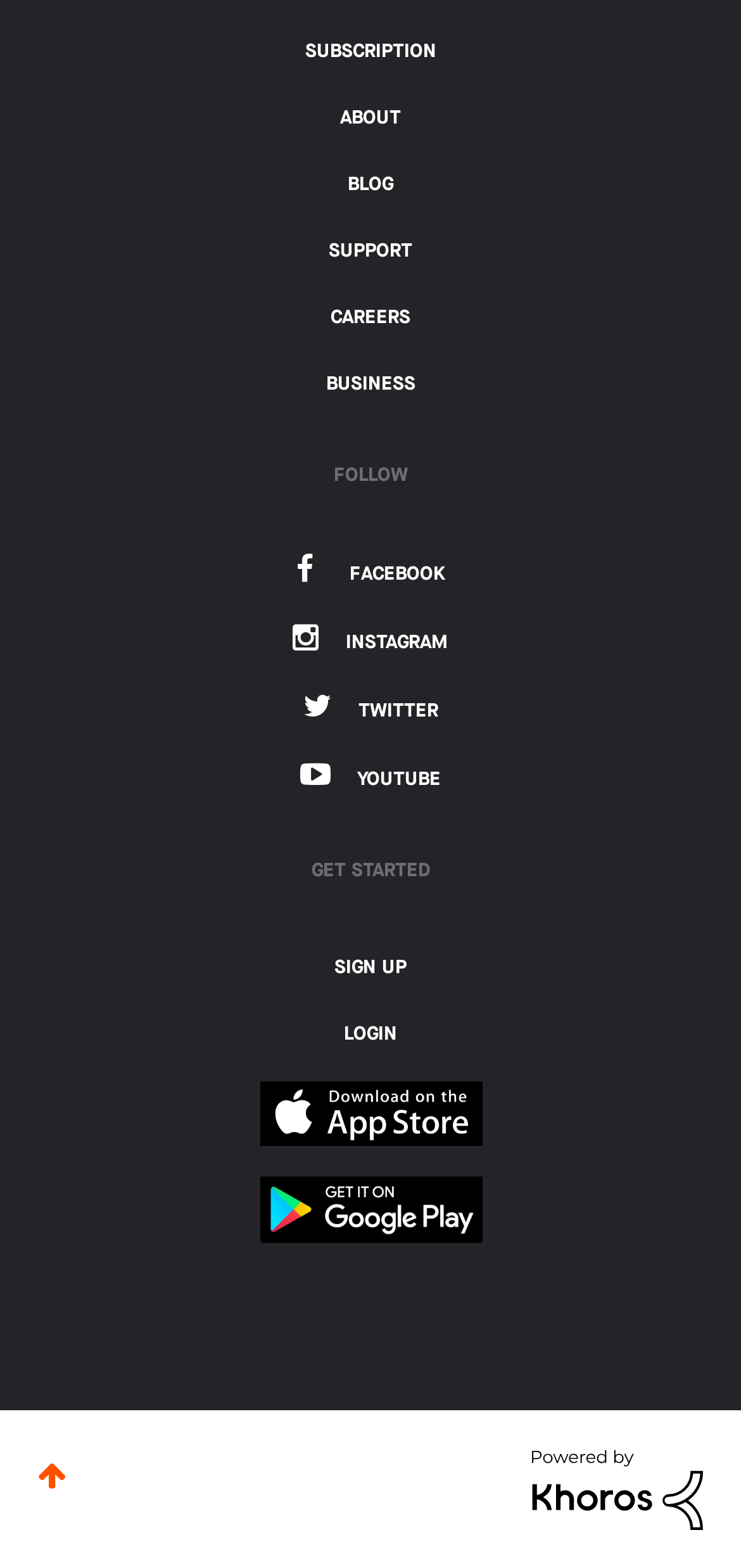Highlight the bounding box coordinates of the region I should click on to meet the following instruction: "Download the app from Apple store".

[0.35, 0.689, 0.65, 0.732]